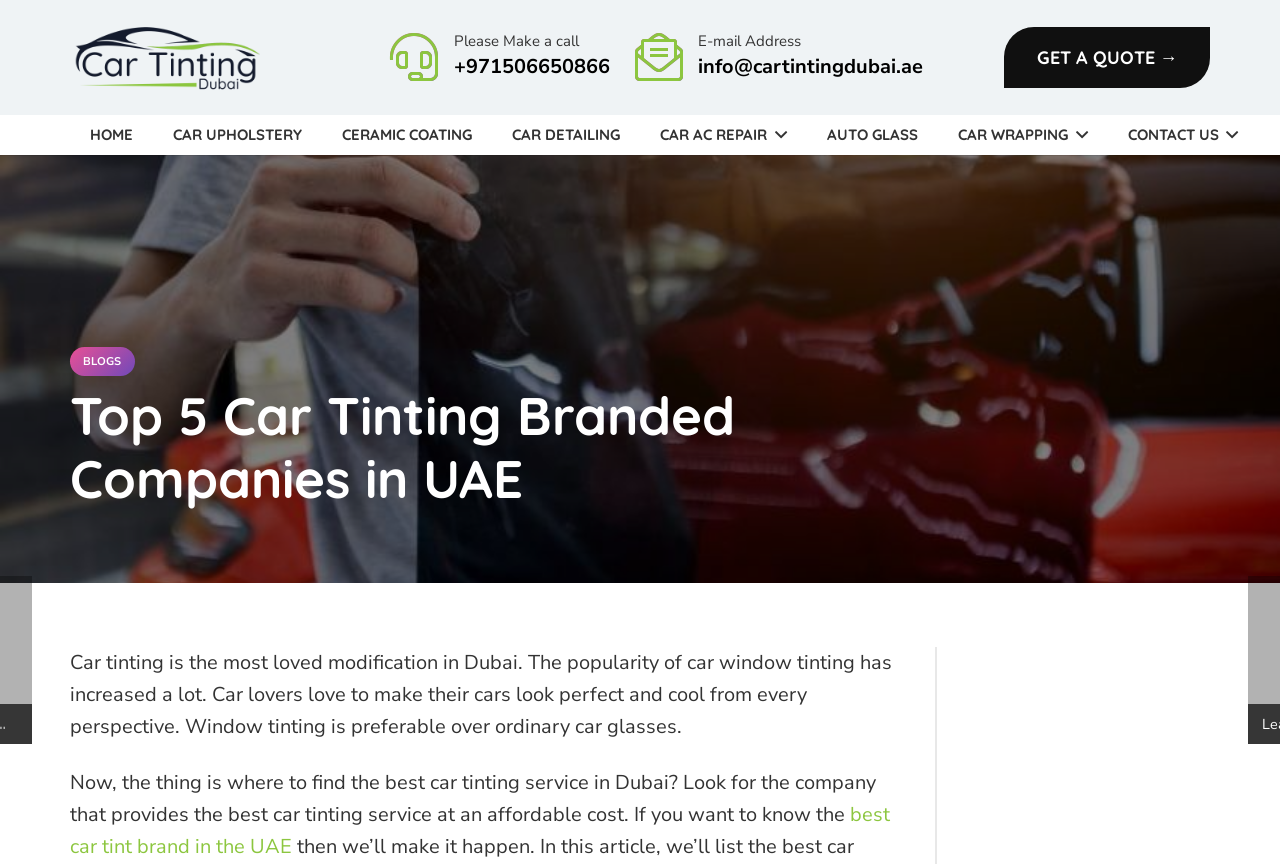Provide an in-depth caption for the webpage.

The webpage is about car tinting companies in the UAE, with a focus on finding the best car tinting service in Dubai. At the top left, there is a logo of Car Tinting and a link next to it. Below the logo, there is a call-to-action section with a "Please Make a call" text, a phone number, an "E-mail Address" text, and an email address. 

On the top right, there is a prominent "GET A QUOTE →" button. Above this button, there is a navigation menu with links to different sections of the website, including "HOME", "CAR UPHOLSTERY", "CERAMIC COATING", "CAR DETAILING", "CAR AC REPAIR", "AUTO GLASS", "CAR WRAPPING", and "CONTACT US". 

Below the navigation menu, there is a large background image that spans the entire width of the page. The main content of the webpage starts below this image, with a heading that reads "Top 5 Car Tinting Branded Companies in UAE". 

The main content is divided into two paragraphs of text, which discuss the popularity of car window tinting in Dubai and the importance of finding the best car tinting service at an affordable cost. There is a link to learn more about the best car tint brand in the UAE at the bottom of the second paragraph. On the top right of the main content, there is a link to the "BLOGS" section.